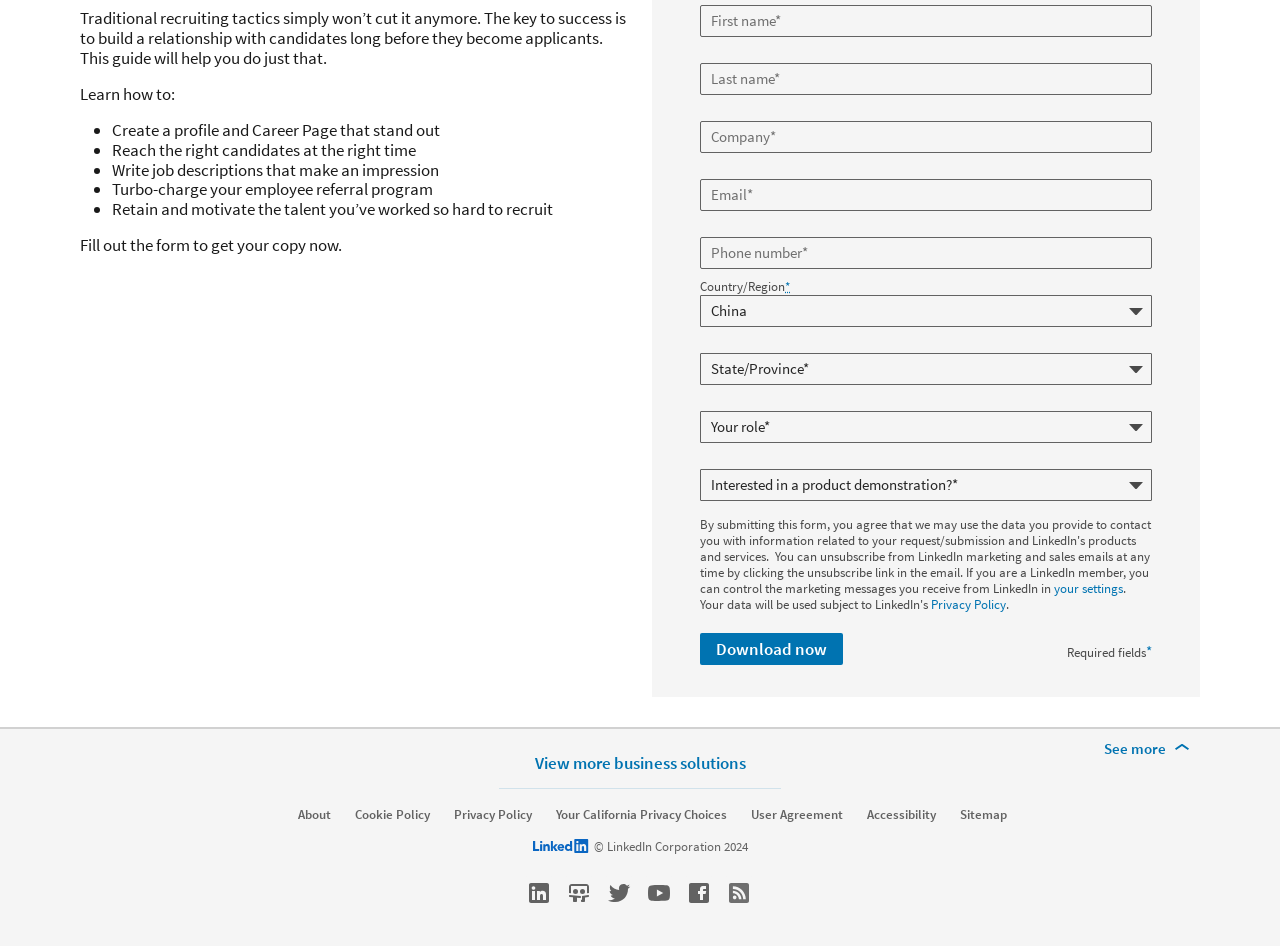Identify the bounding box coordinates for the UI element mentioned here: "See more More Footer Options". Provide the coordinates as four float values between 0 and 1, i.e., [left, top, right, bottom].

[0.856, 0.779, 0.941, 0.804]